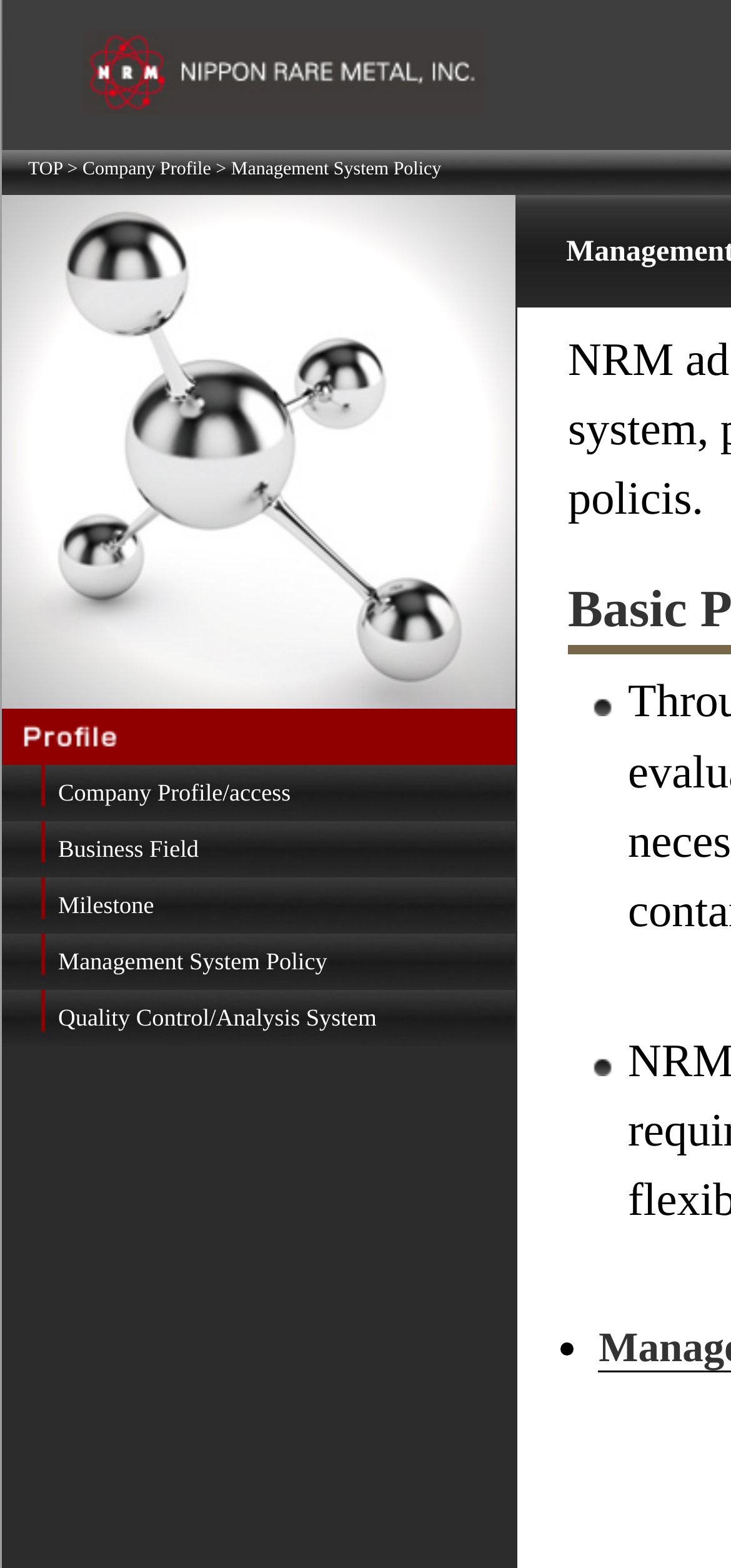What is the symbol before each list item?
Please use the visual content to give a single word or phrase answer.

•